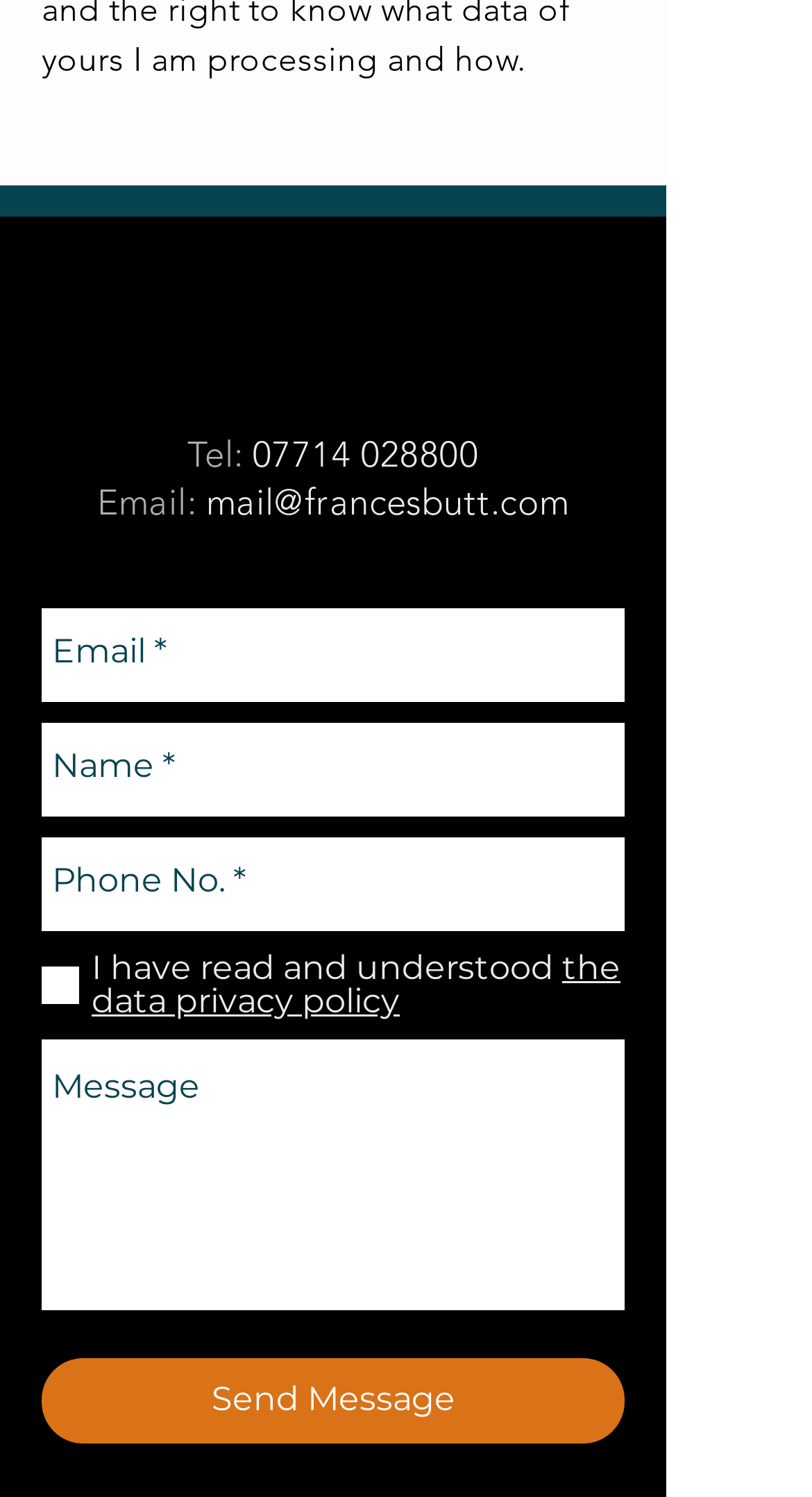What is the email address to contact?
Can you offer a detailed and complete answer to this question?

I found the email address by looking at the static text 'Email:' and the corresponding link next to it, which is 'mail@francesbutt.com'.